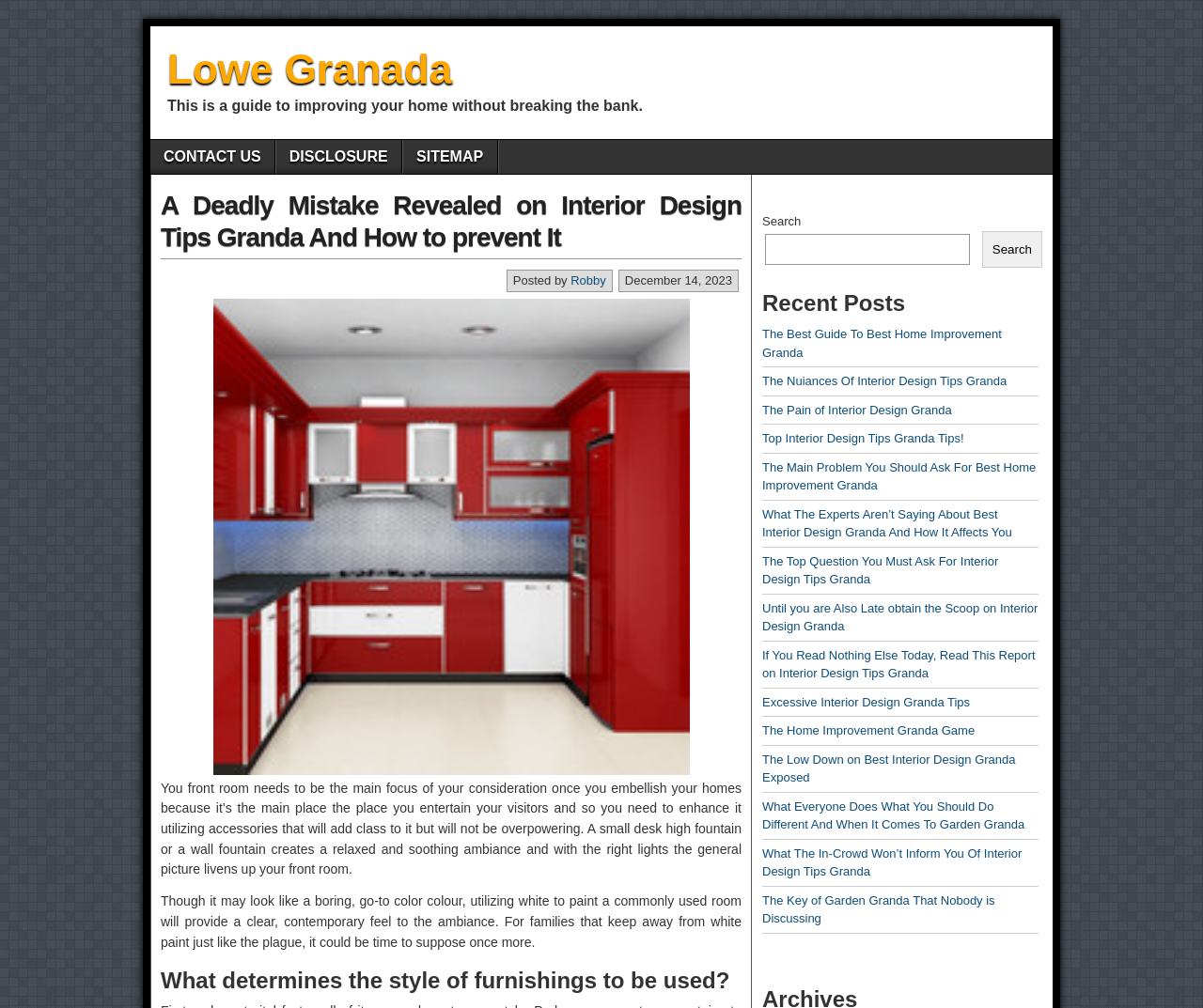Identify the bounding box for the UI element specified in this description: "Excessive Interior Design Granda Tips". The coordinates must be four float numbers between 0 and 1, formatted as [left, top, right, bottom].

[0.634, 0.689, 0.806, 0.703]